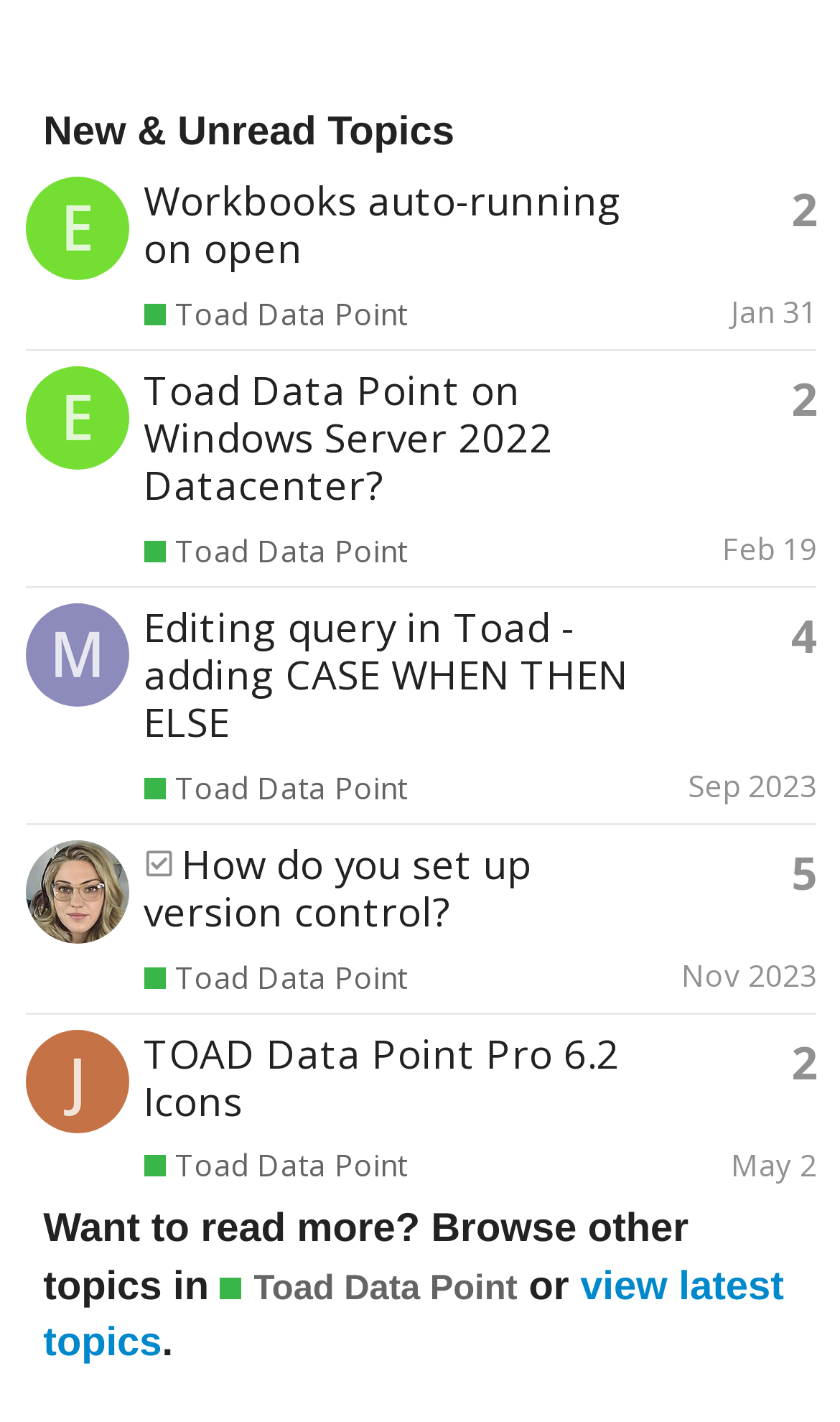Highlight the bounding box coordinates of the region I should click on to meet the following instruction: "Read topic 'Toad Data Point on Windows Server 2022 Datacenter?'".

[0.029, 0.246, 0.973, 0.412]